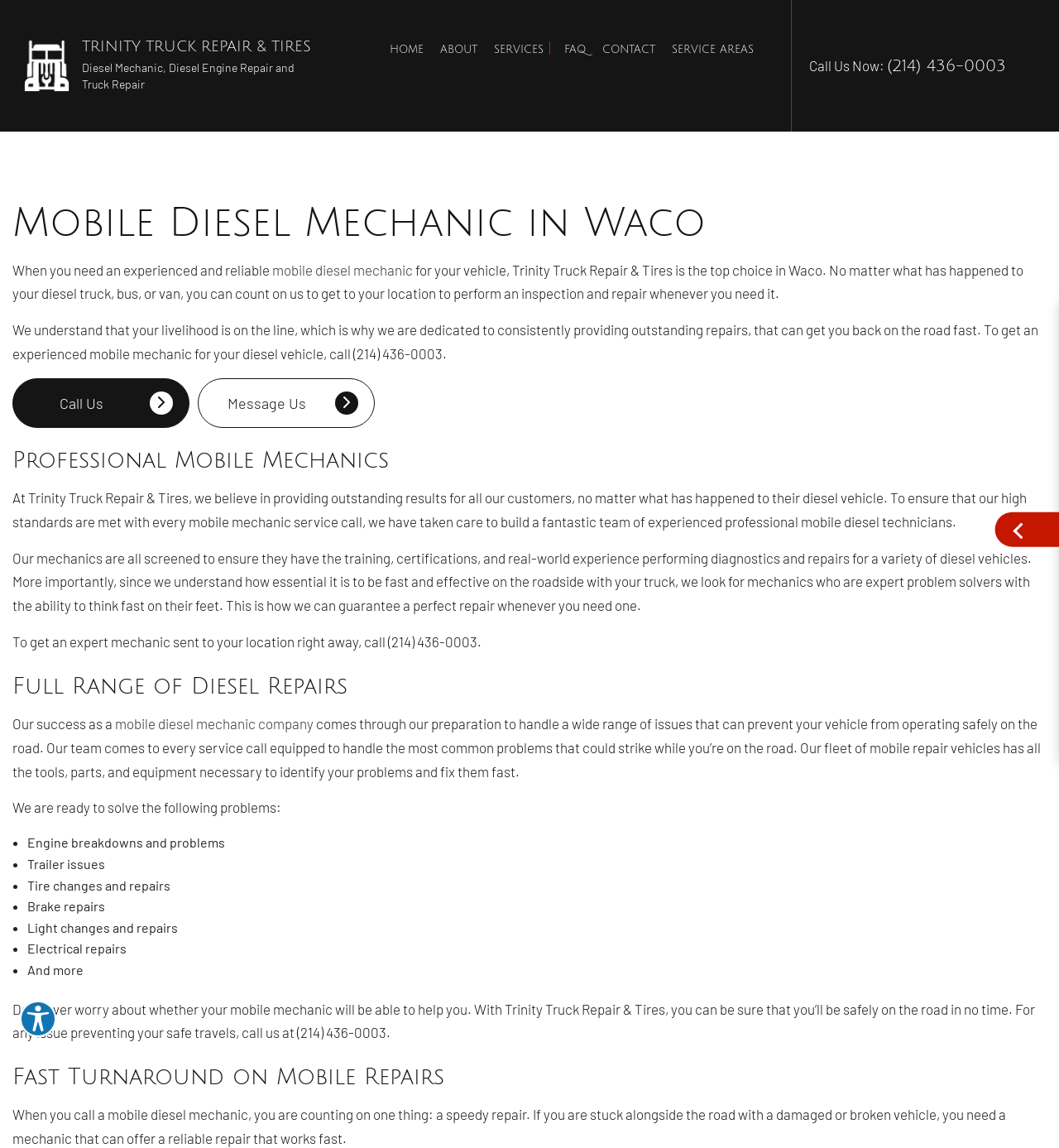Please indicate the bounding box coordinates for the clickable area to complete the following task: "Click the 'Message Us' button". The coordinates should be specified as four float numbers between 0 and 1, i.e., [left, top, right, bottom].

[0.187, 0.33, 0.354, 0.373]